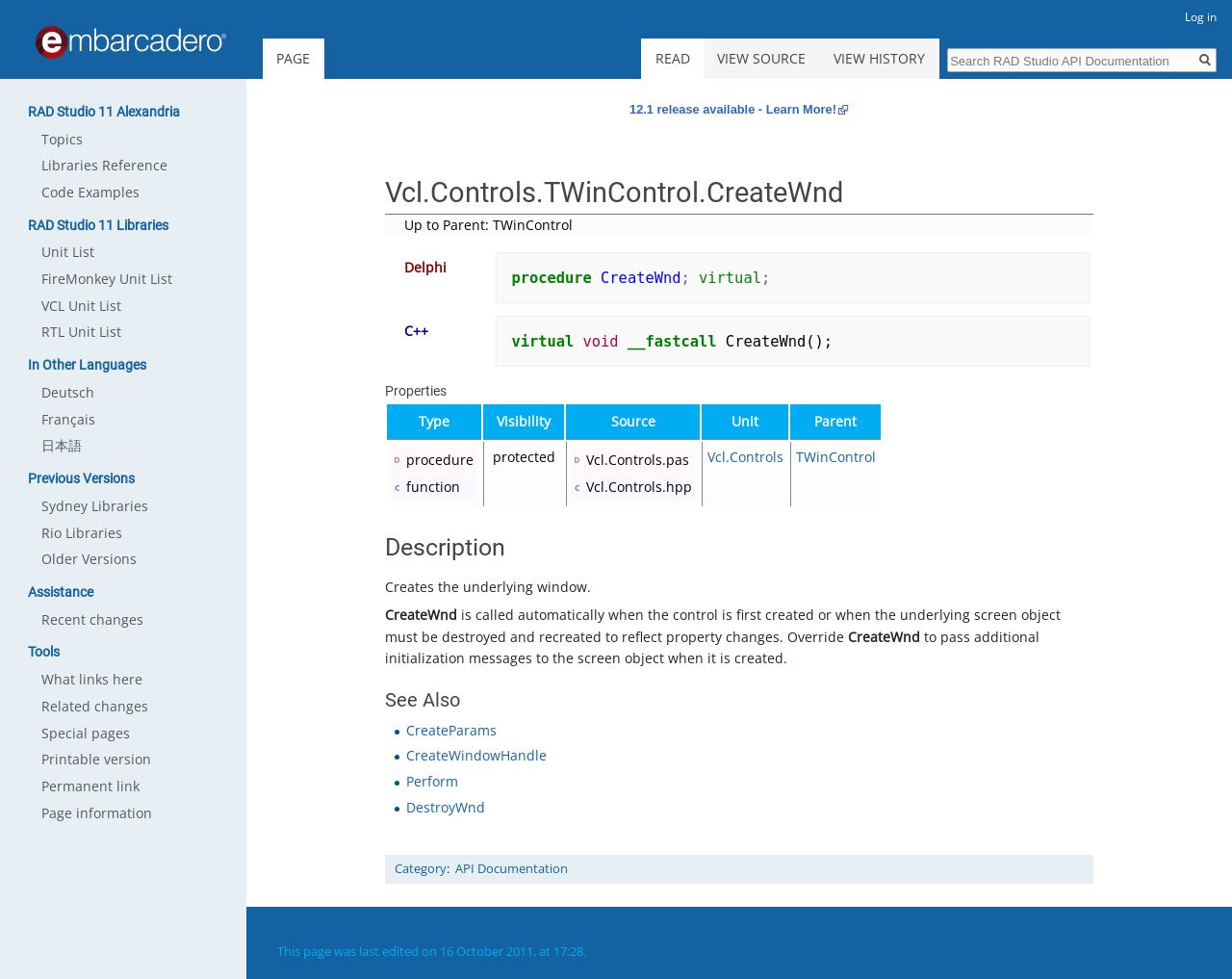Specify the bounding box coordinates of the area that needs to be clicked to achieve the following instruction: "Click on 'Up to Parent: TWinControl' link".

[0.328, 0.22, 0.465, 0.239]